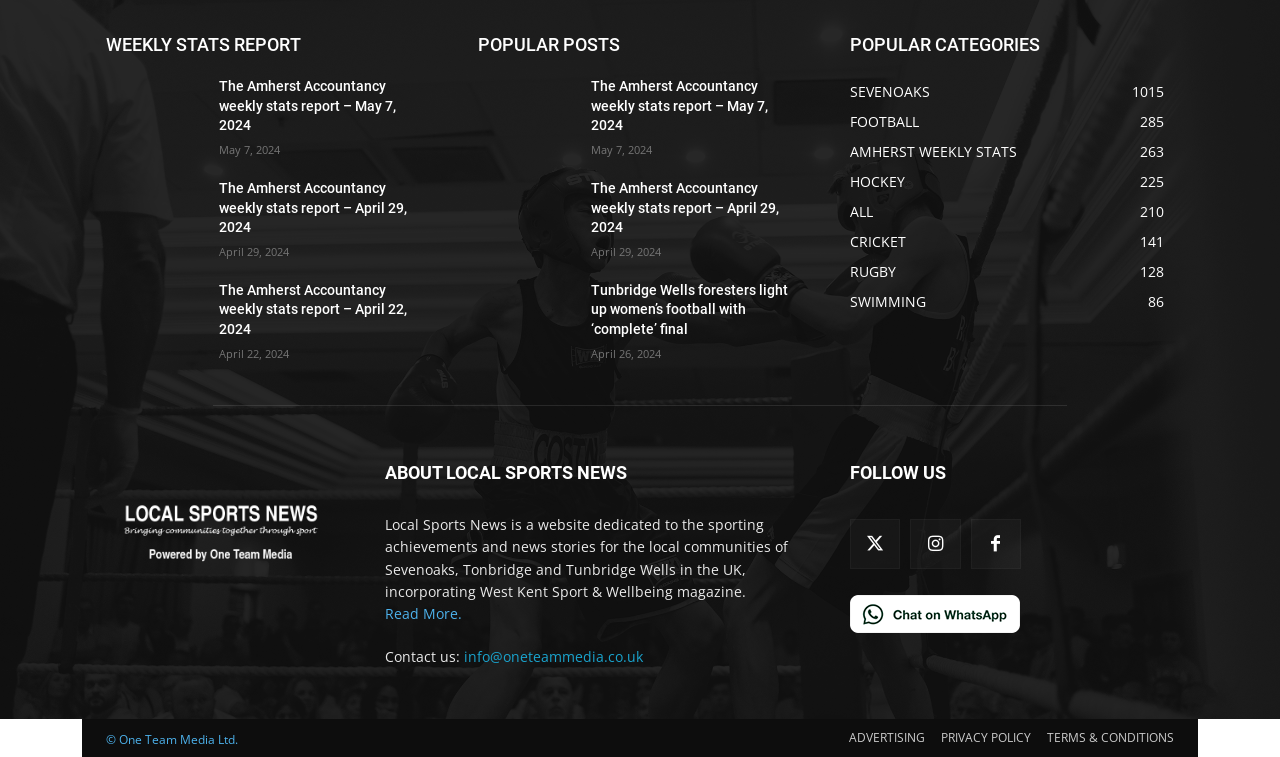Indicate the bounding box coordinates of the clickable region to achieve the following instruction: "Contact us via email."

[0.362, 0.854, 0.502, 0.879]